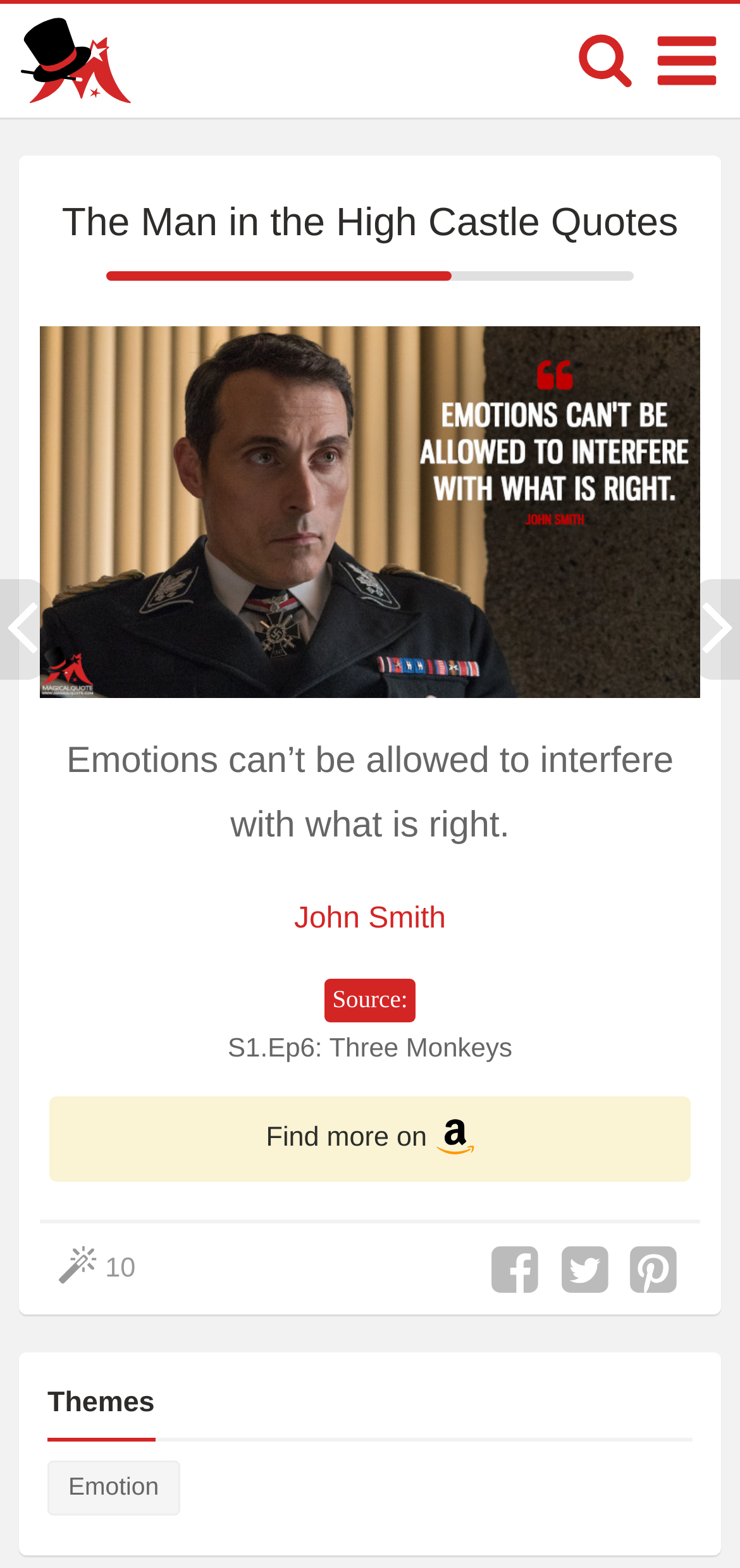Please indicate the bounding box coordinates for the clickable area to complete the following task: "View the next quote". The coordinates should be specified as four float numbers between 0 and 1, i.e., [left, top, right, bottom].

[0.922, 0.369, 1.0, 0.434]